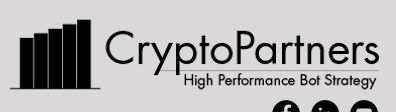Offer an in-depth caption for the image presented.

The image presents the branding of "CryptoPartners," featuring a sleek logo with a stylized column graph that symbolizes growth or investment performance. Below the logo is the tagline "High Performance Bot Strategy," indicating the company's focus on advanced trading strategies using automated bots. The design is minimalist and professional, reflecting the seriousness of the financial services offered. Additionally, the image incorporates social media icons: Facebook, LinkedIn, and YouTube, allowing users to connect with CryptoPartners across various platforms, further enhancing their community engagement and outreach in the cryptocurrency trading landscape.